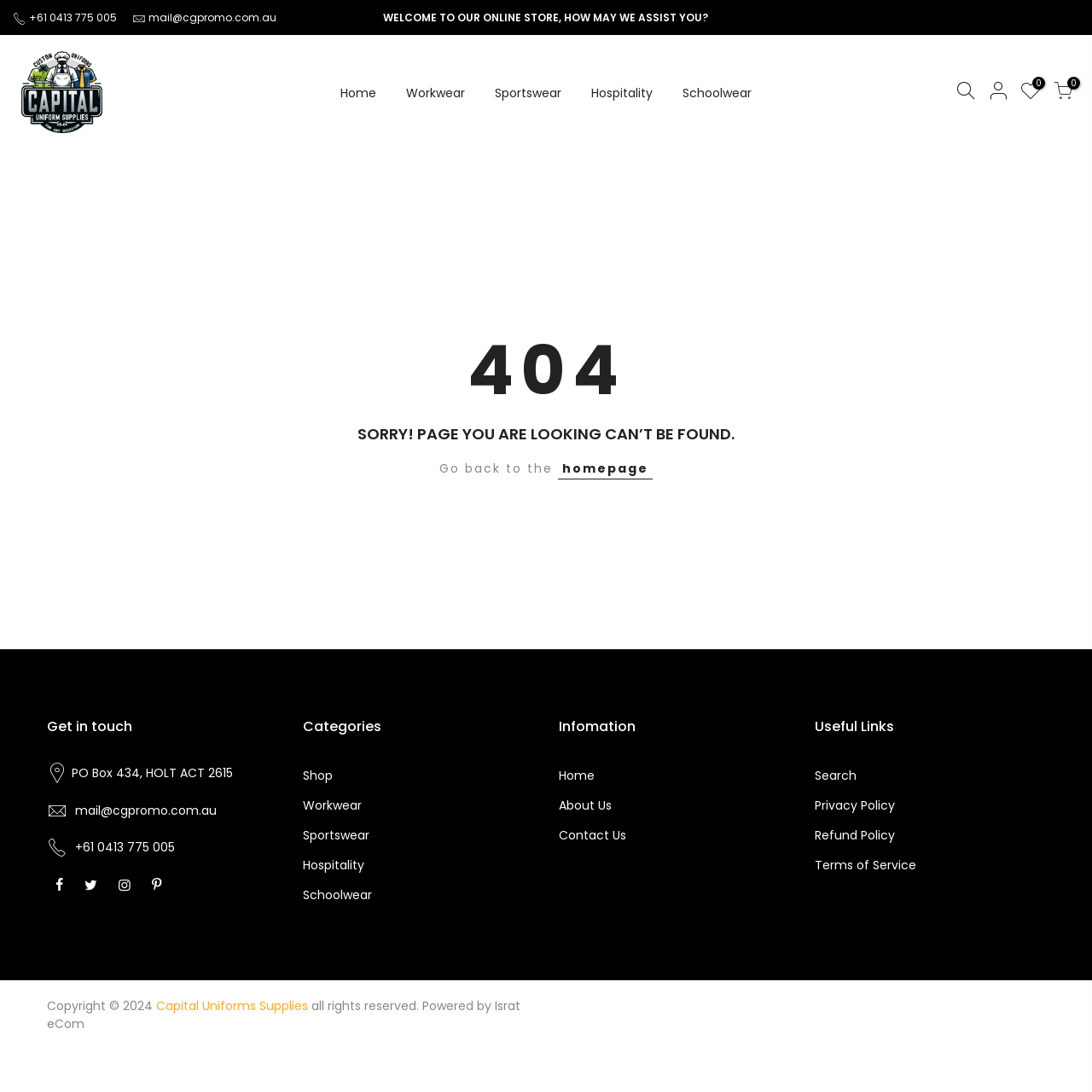Offer an in-depth caption of the entire webpage.

This webpage is a 404 error page from Capital Uniform Supplies. At the top, there is a phone number "+61 0413 775 005" and an email address "mail@cgpromo.com.au" on the left side, followed by a welcome message "WELCOME TO OUR ONLINE STORE, HOW MAY WE ASSIST YOU?" in the center. Below this, there is a logo of Capital Uniform Supplies with a link to the homepage.

The main content of the page is a 404 error message, which is divided into two headings: "404" and "SORRY! PAGE YOU ARE LOOKING CAN’T BE FOUND." Below this, there is a message "Go back to the" followed by a link to the homepage.

On the bottom left side, there are three columns of links and information. The first column is titled "Get in touch" and contains the company's address, email, and phone number, as well as social media links. The second column is titled "Categories" and contains links to different categories of products, such as Workwear, Sportswear, and Schoolwear. The third column is titled "Infomation" and contains links to pages like Home, About Us, and Contact Us.

On the bottom right side, there is a column titled "Useful Links" with links to pages like Search, Privacy Policy, and Terms of Service. At the very bottom, there is a copyright notice and a powered by message with a link to Israt eCom.